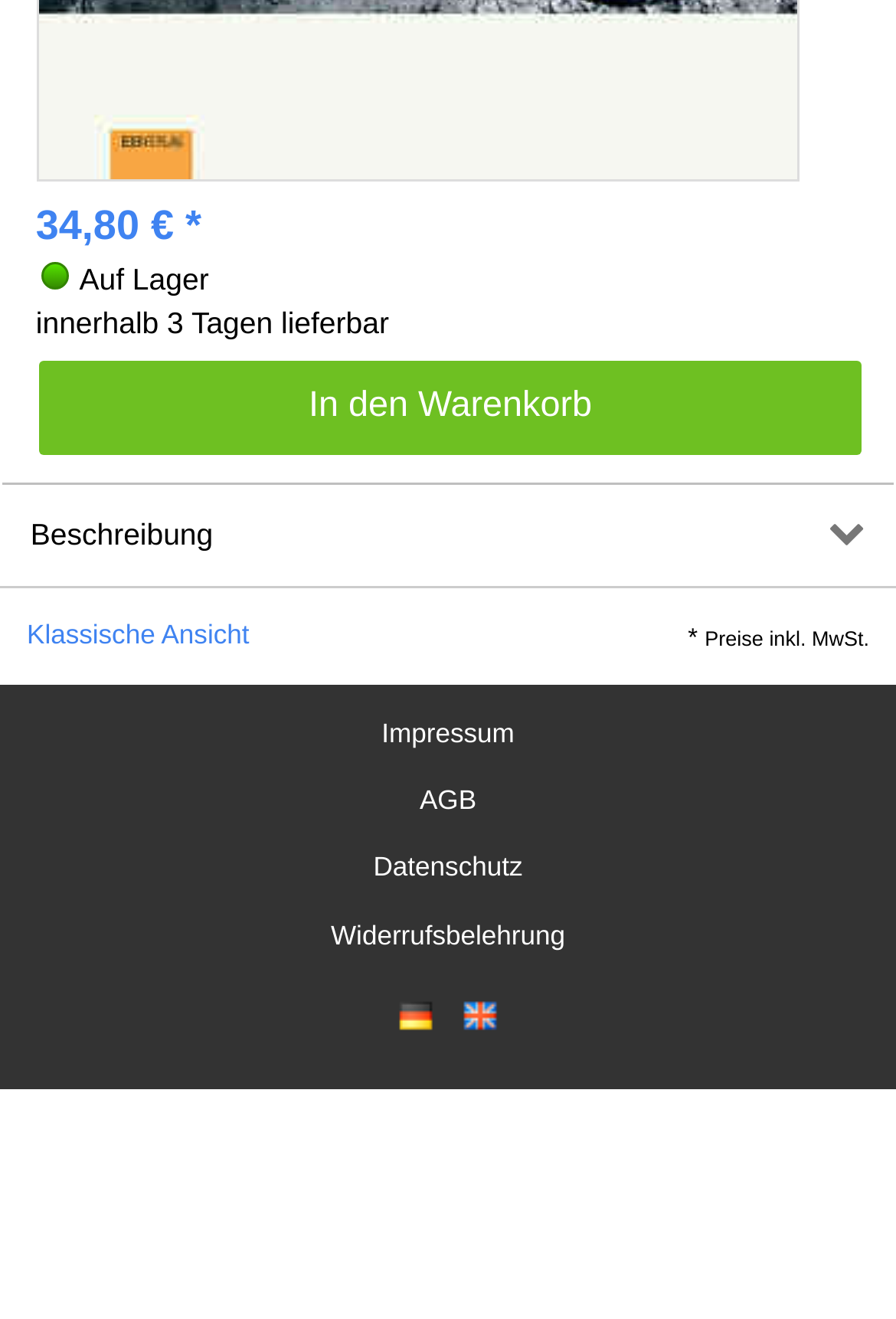Find the bounding box coordinates of the clickable region needed to perform the following instruction: "Add to cart". The coordinates should be provided as four float numbers between 0 and 1, i.e., [left, top, right, bottom].

[0.043, 0.273, 0.963, 0.345]